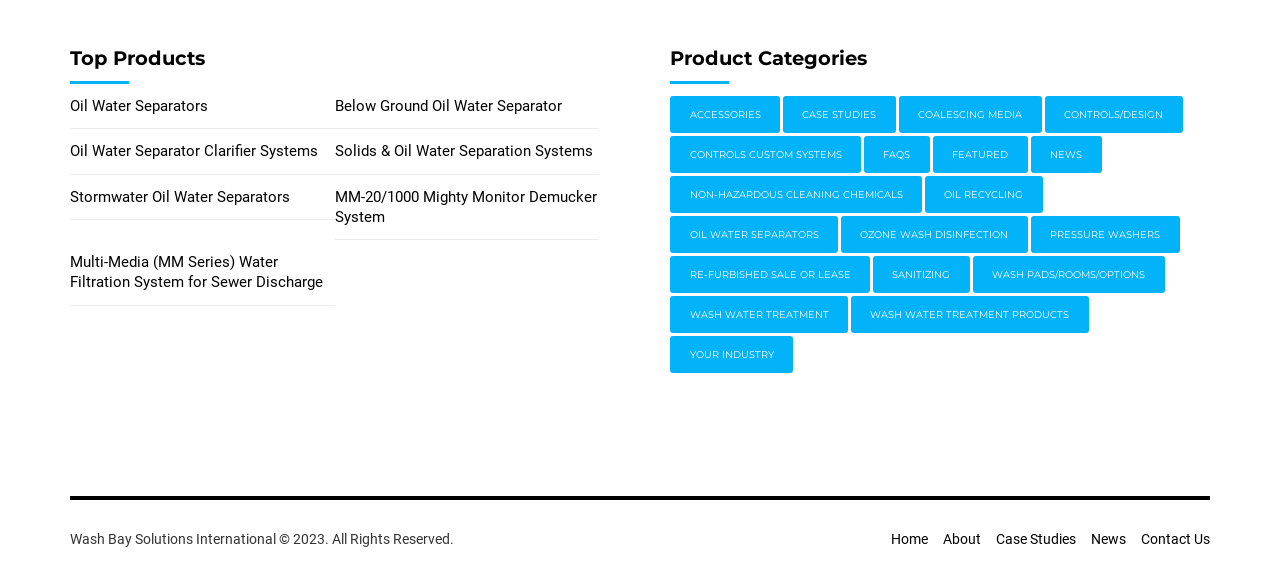Provide a single word or phrase to answer the given question: 
What is the last link in the 'Product Categories' section?

Your Industry